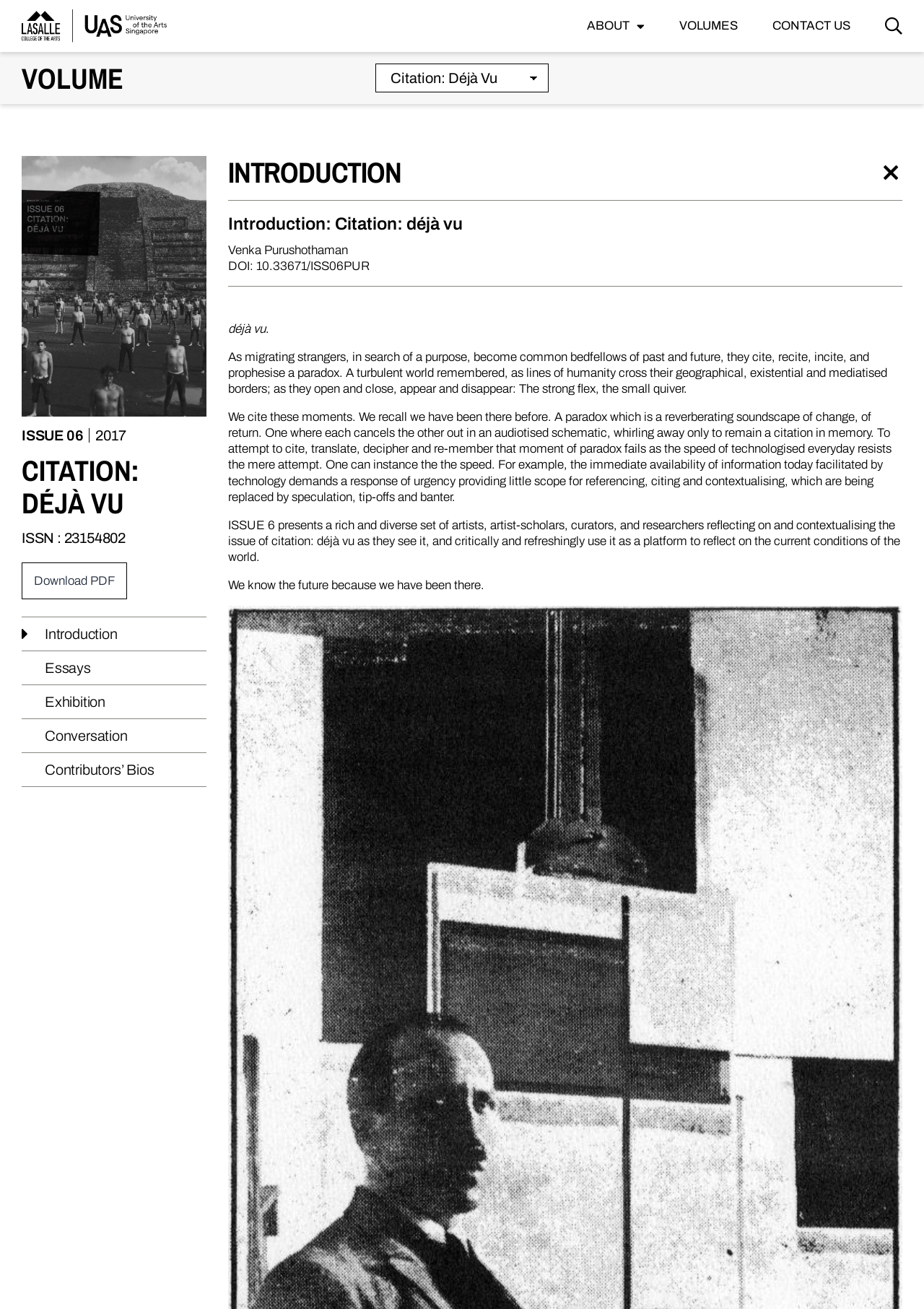Please specify the bounding box coordinates of the element that should be clicked to execute the given instruction: 'Download PDF'. Ensure the coordinates are four float numbers between 0 and 1, expressed as [left, top, right, bottom].

[0.023, 0.43, 0.138, 0.458]